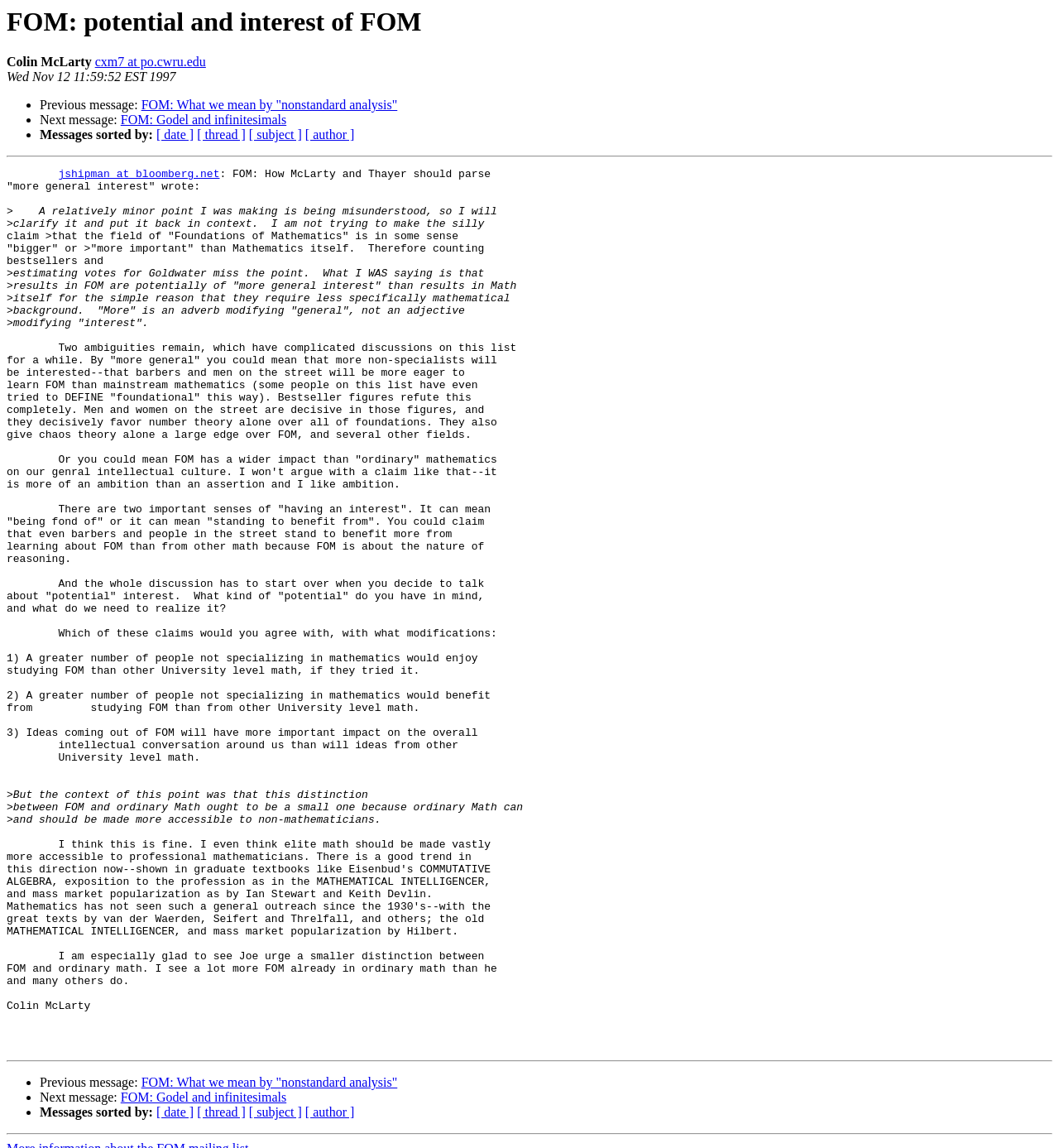Pinpoint the bounding box coordinates of the clickable area needed to execute the instruction: "Visit Colin McLarty's homepage". The coordinates should be specified as four float numbers between 0 and 1, i.e., [left, top, right, bottom].

[0.09, 0.048, 0.194, 0.06]